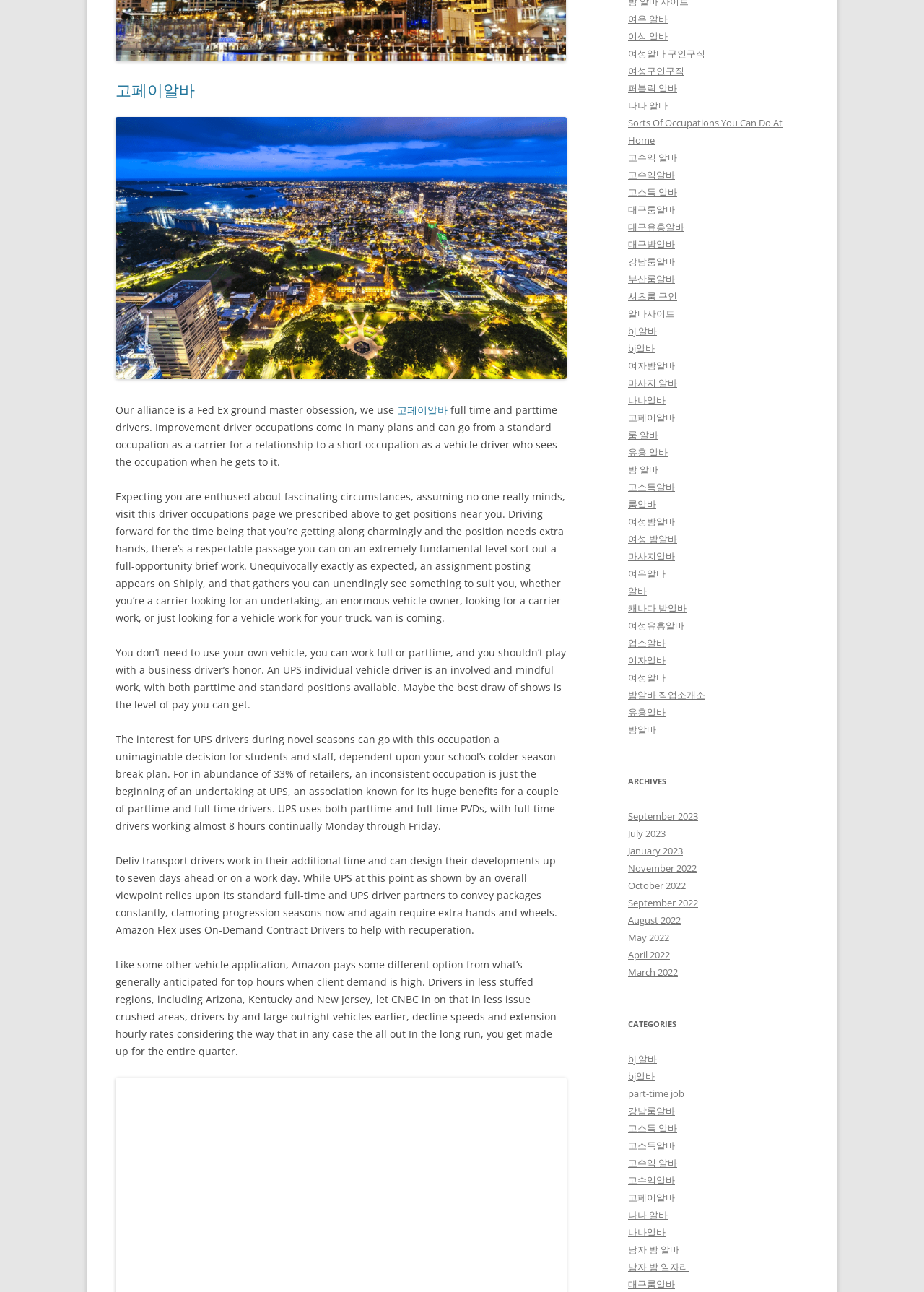From the webpage screenshot, predict the bounding box coordinates (top-left x, top-left y, bottom-right x, bottom-right y) for the UI element described here: Etsy Shop

None